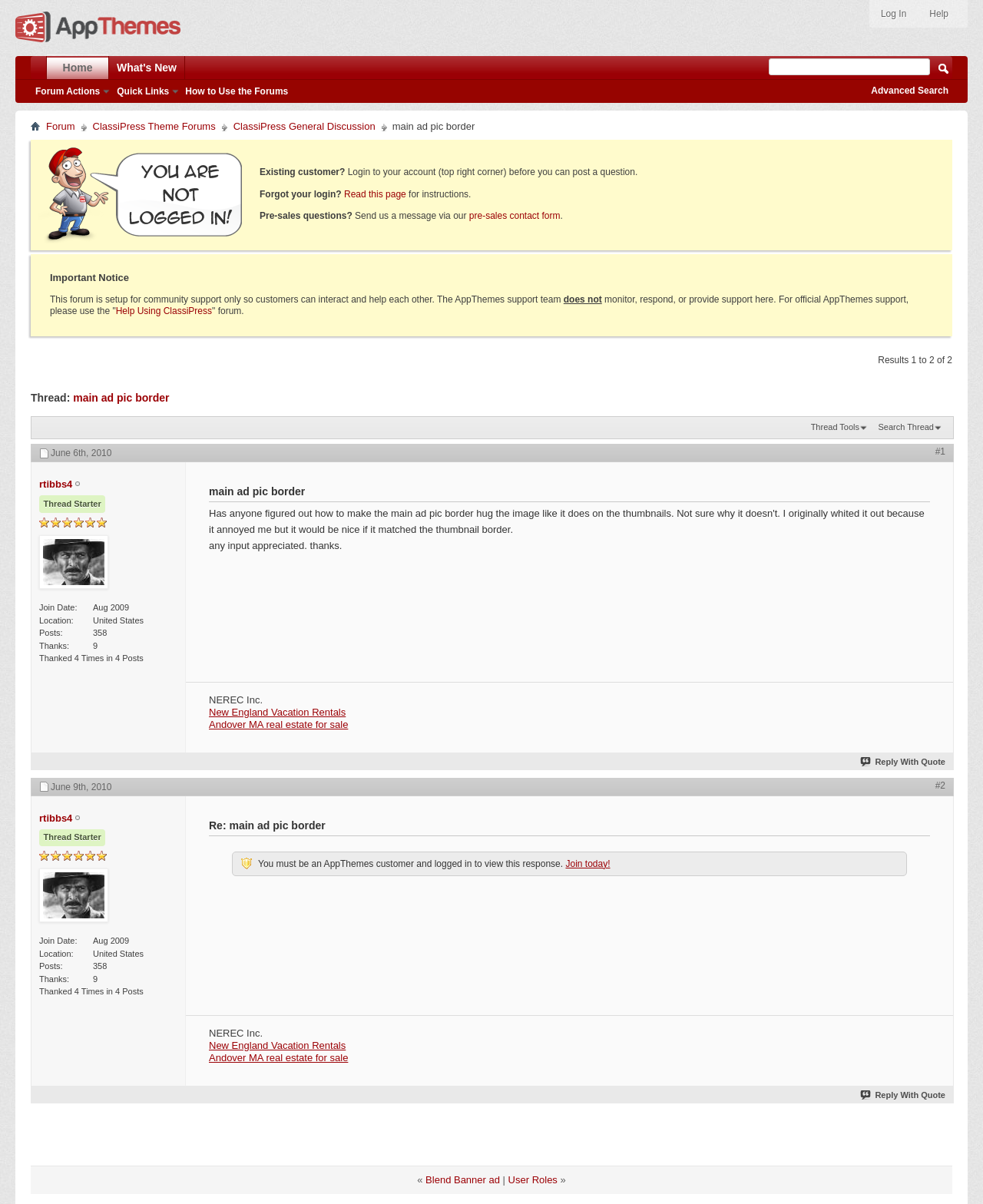Identify the bounding box coordinates of the region that needs to be clicked to carry out this instruction: "Click on the 'Home' link". Provide these coordinates as four float numbers ranging from 0 to 1, i.e., [left, top, right, bottom].

[0.048, 0.045, 0.11, 0.066]